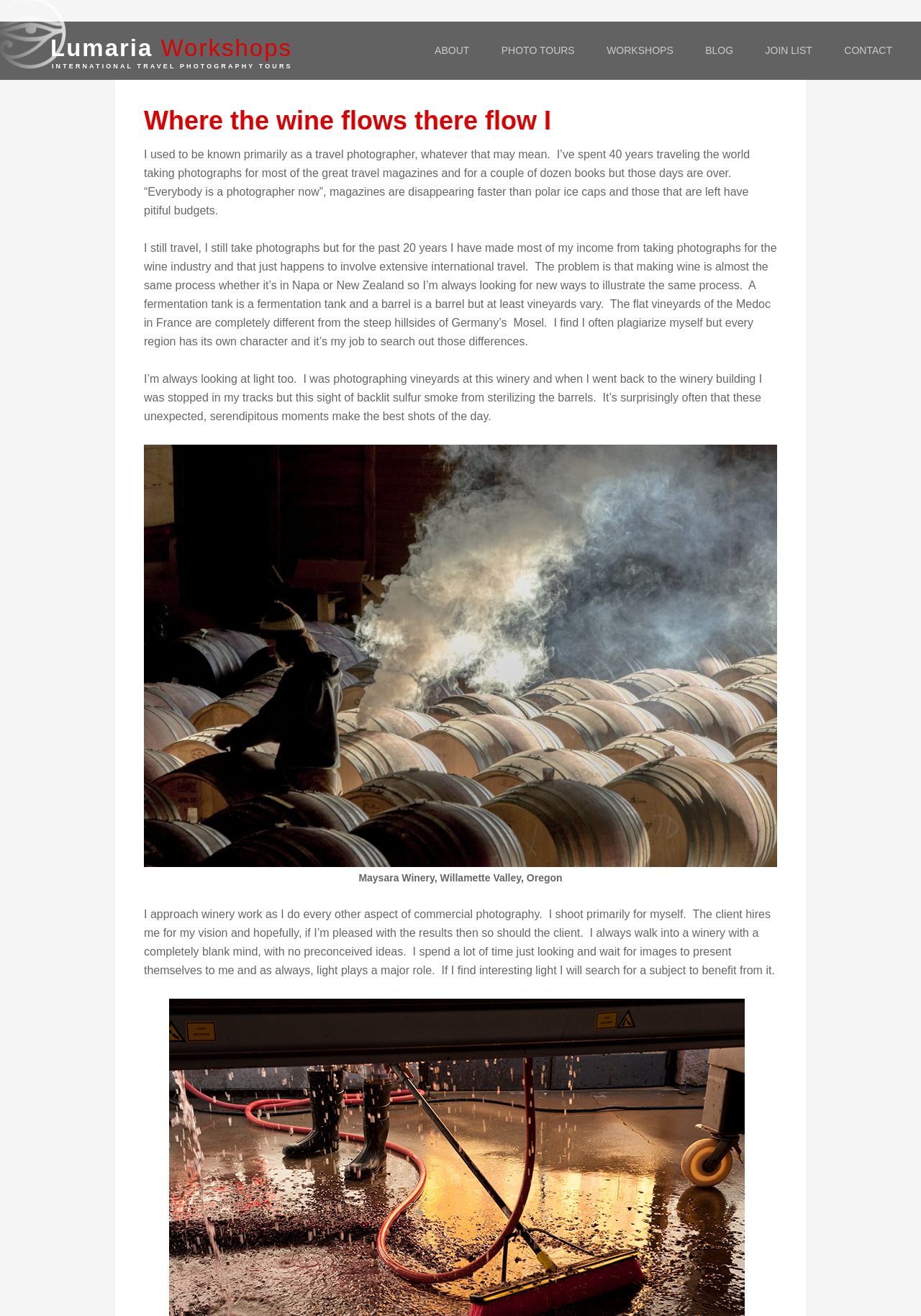Indicate the bounding box coordinates of the clickable region to achieve the following instruction: "Click on PHOTO TOURS."

[0.529, 0.016, 0.64, 0.061]